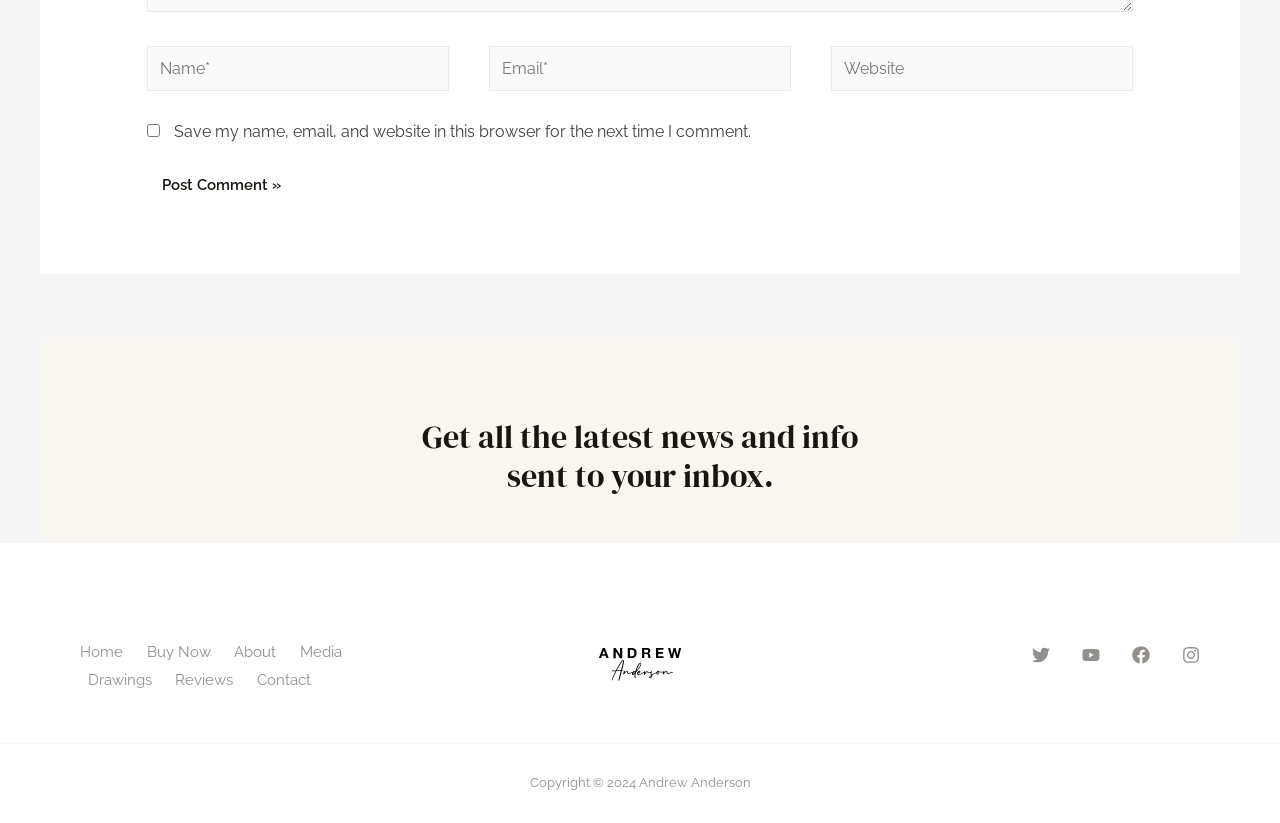Please determine the bounding box coordinates for the element with the description: "parent_node: Email* name="email" placeholder="Email*"".

[0.382, 0.055, 0.618, 0.11]